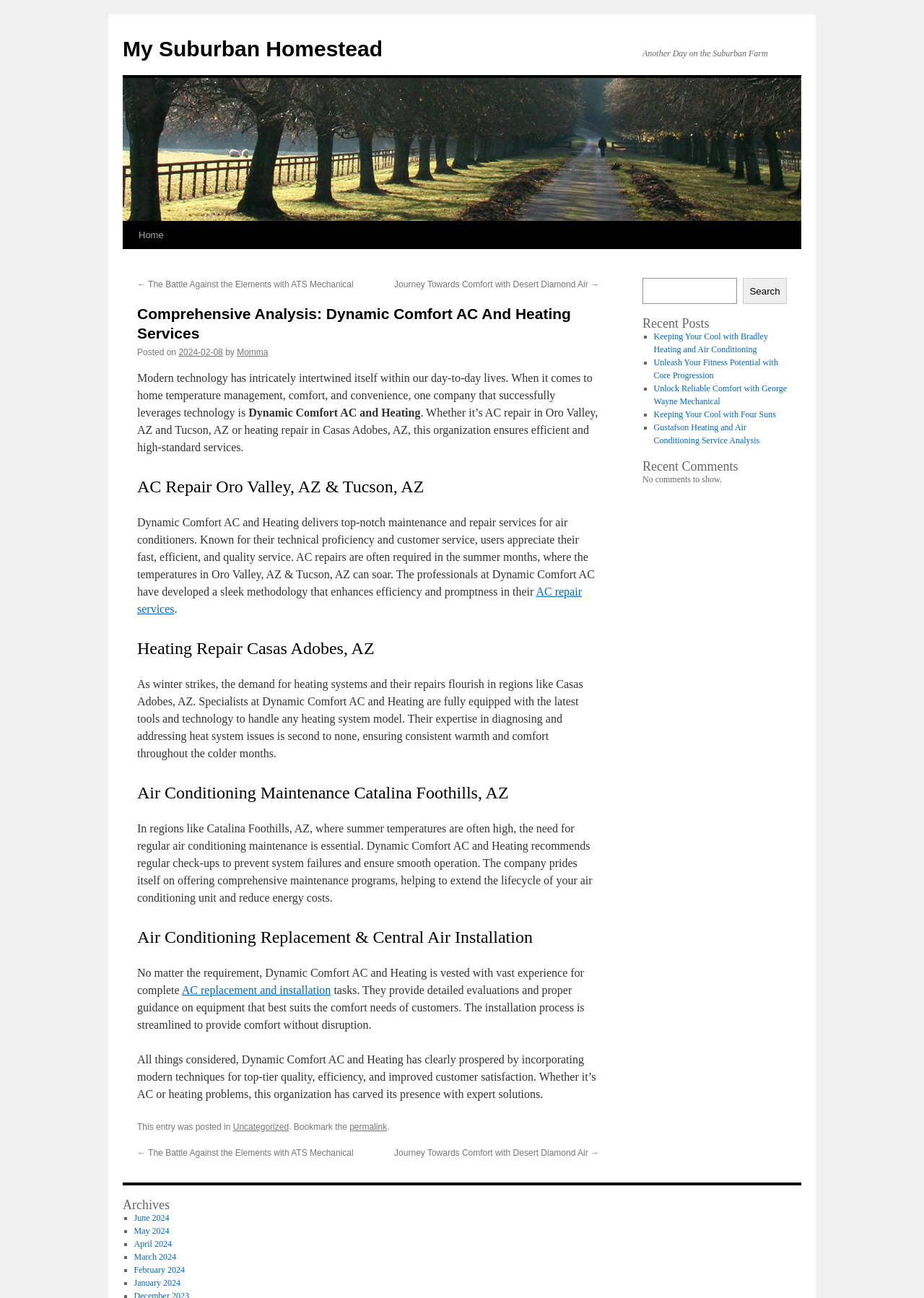Using the format (top-left x, top-left y, bottom-right x, bottom-right y), provide the bounding box coordinates for the described UI element. All values should be floating point numbers between 0 and 1: Home

[0.142, 0.171, 0.185, 0.192]